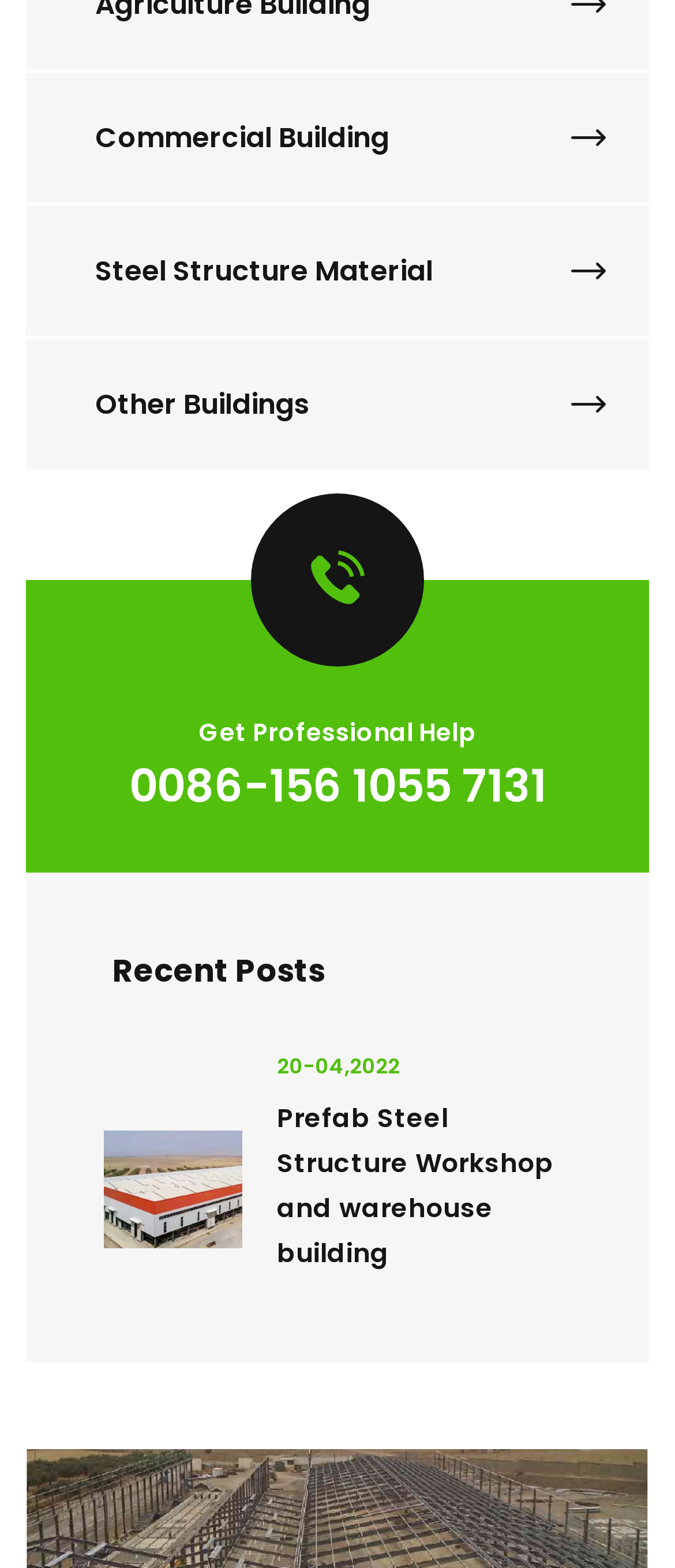Please identify the coordinates of the bounding box for the clickable region that will accomplish this instruction: "View recent posts".

[0.038, 0.603, 0.962, 0.636]